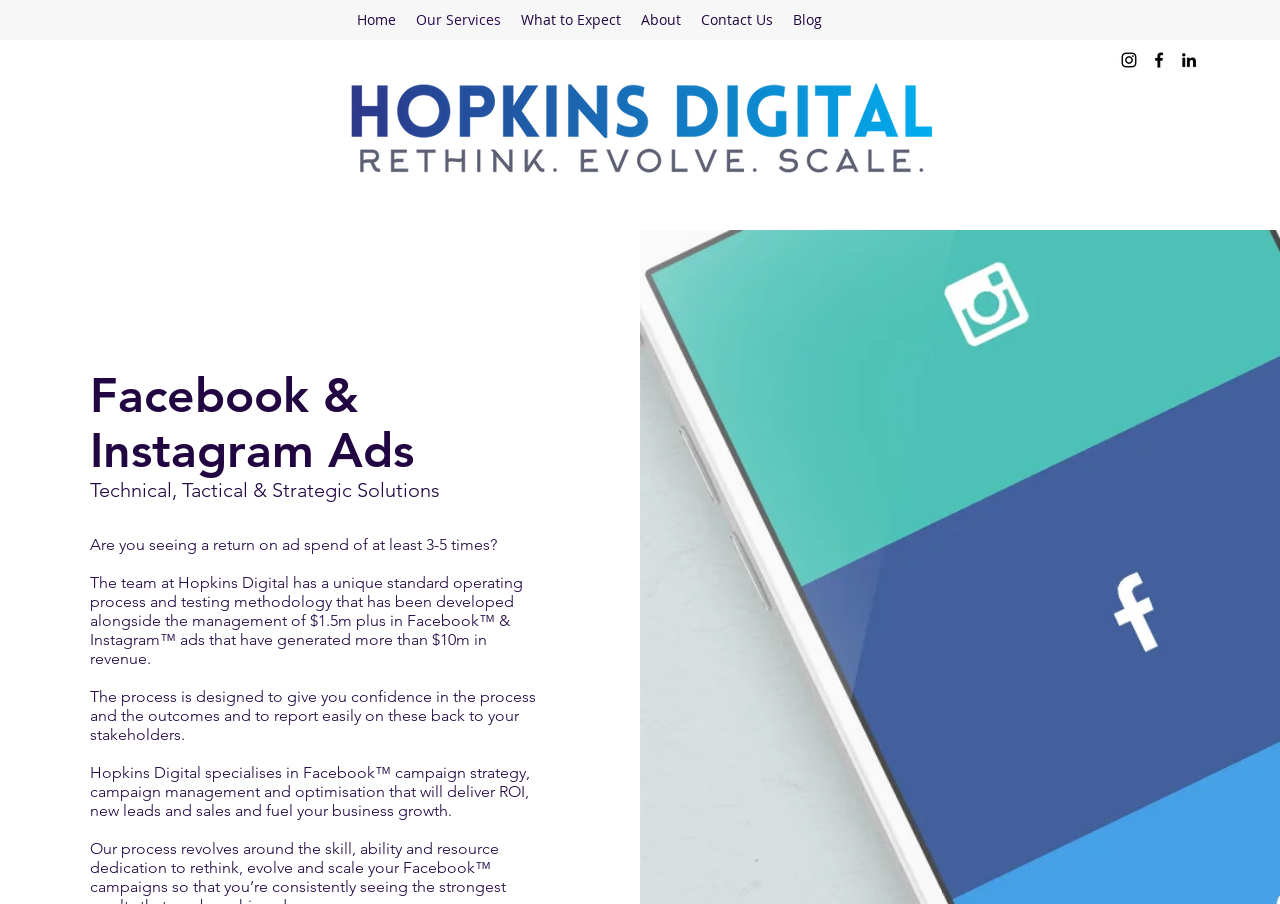Locate the bounding box coordinates of the area that needs to be clicked to fulfill the following instruction: "Visit the About page". The coordinates should be in the format of four float numbers between 0 and 1, namely [left, top, right, bottom].

[0.493, 0.006, 0.54, 0.039]